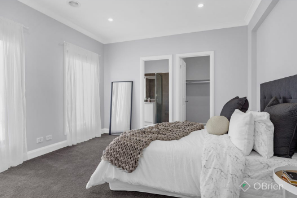What is the purpose of the full-length mirror in the bedroom?
Could you please answer the question thoroughly and with as much detail as possible?

The full-length mirror is strategically placed to reflect the room, creating an illusion of a larger space and adding to the overall aesthetic appeal of the bedroom.